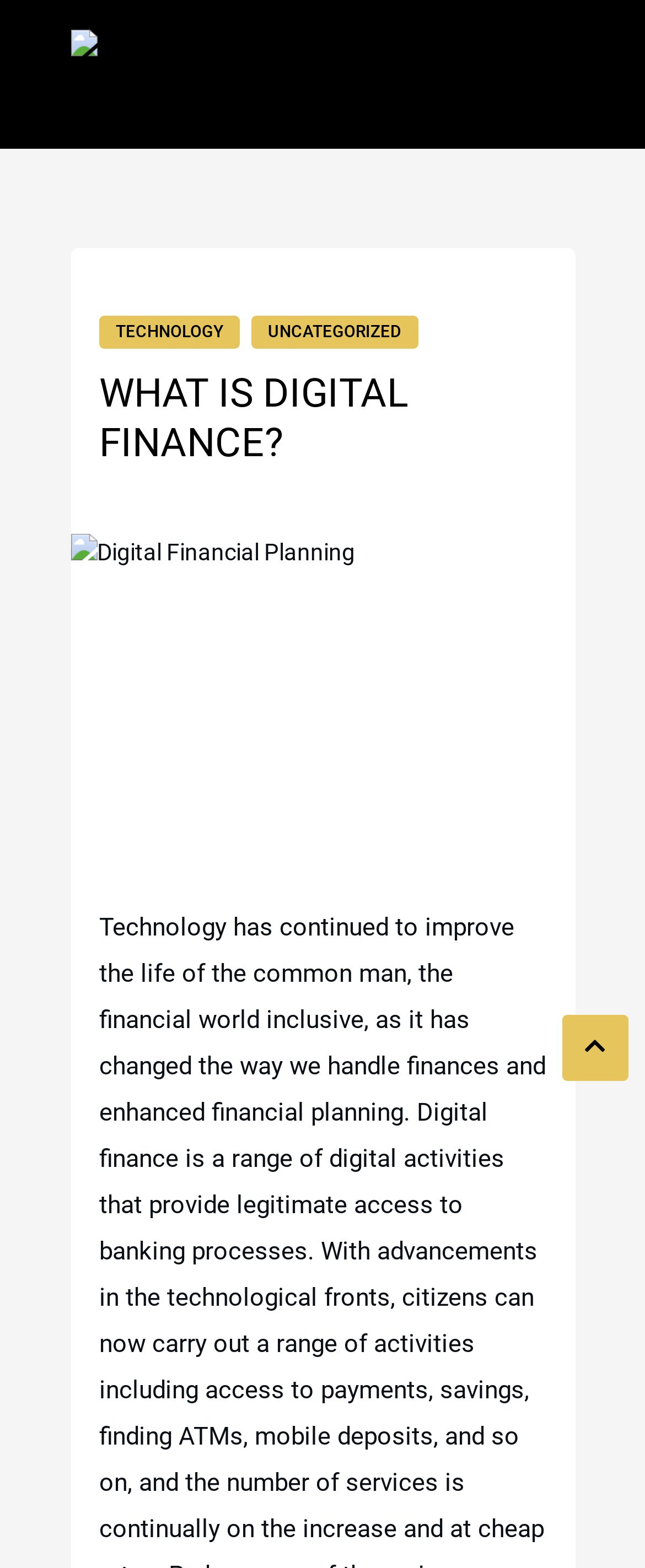Answer the following inquiry with a single word or phrase:
What is the symbol on the bottom right corner?

uf077